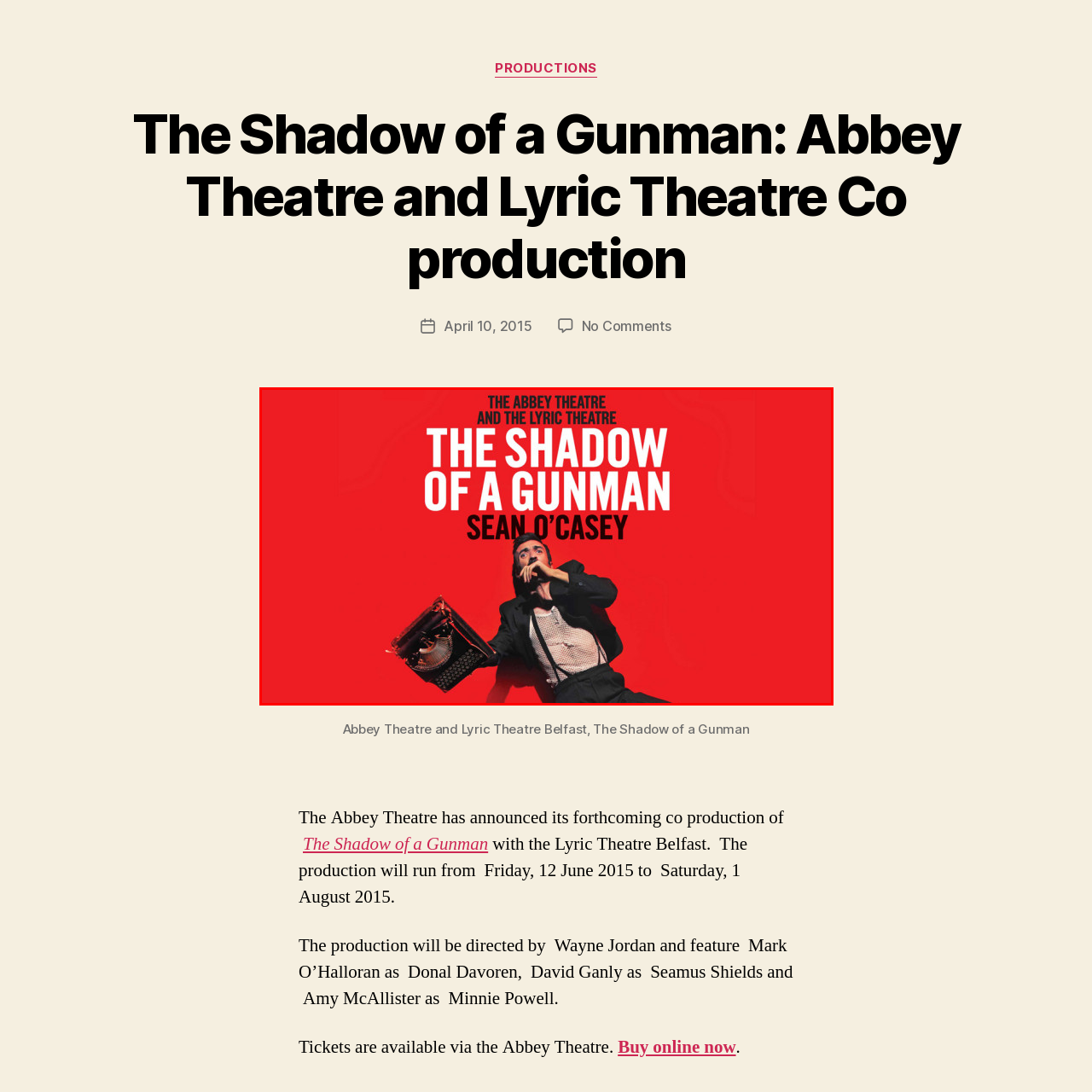What is the actor wearing in the poster? View the image inside the red bounding box and respond with a concise one-word or short-phrase answer.

Black outfit with white shirt